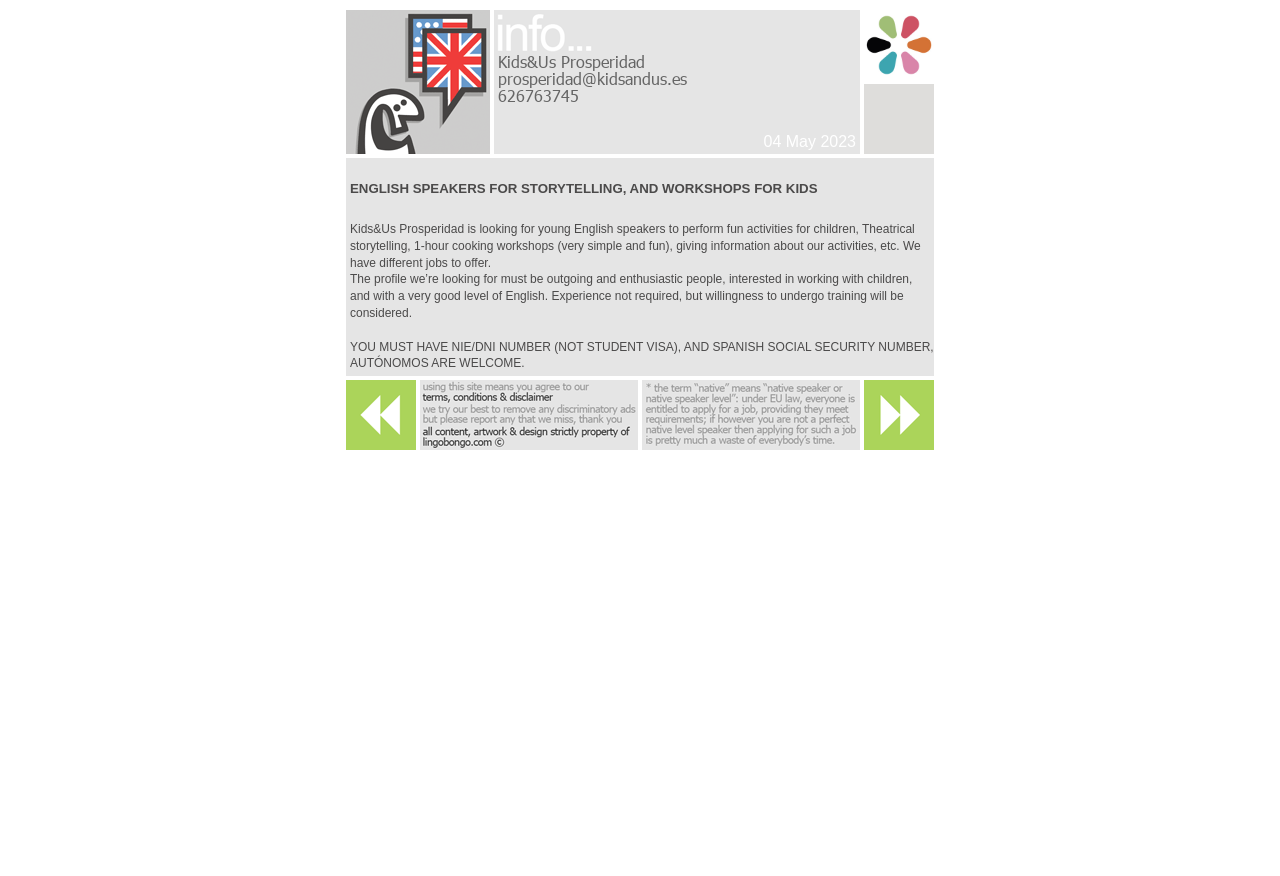What is the required document for the job applicants?
Give a detailed and exhaustive answer to the question.

According to the job description, the applicants must have a NIE/DNI number, which is mentioned in the sentence 'YOU MUST HAVE NIE/DNI NUMBER (NOT STUDENT VISA), AND SPANISH SOCIAL SECURITY NUMBER, AUTÓNOMOS ARE WELCOME.'